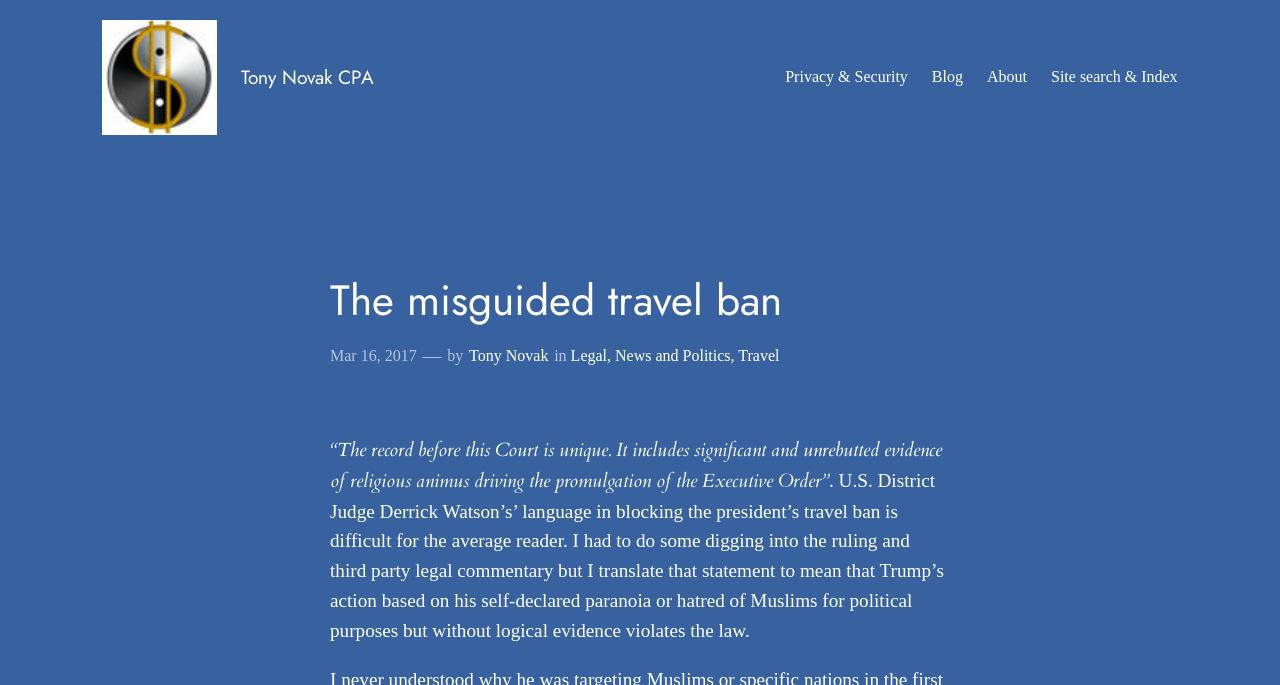Who wrote the article?
Based on the image, give a one-word or short phrase answer.

Tony Novak